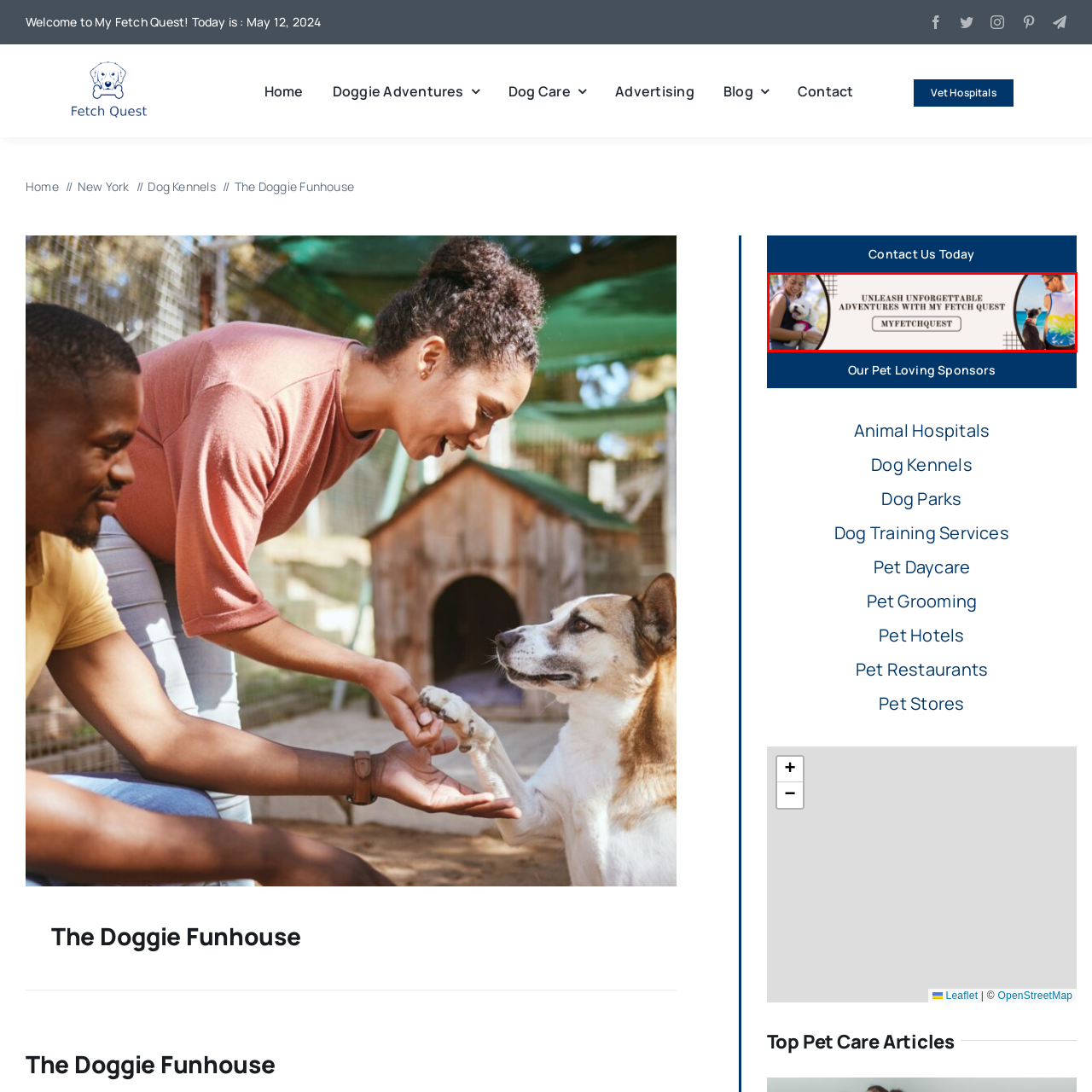Inspect the part framed by the grey rectangle, What type of animals are featured in the banner? 
Reply with a single word or phrase.

Dogs